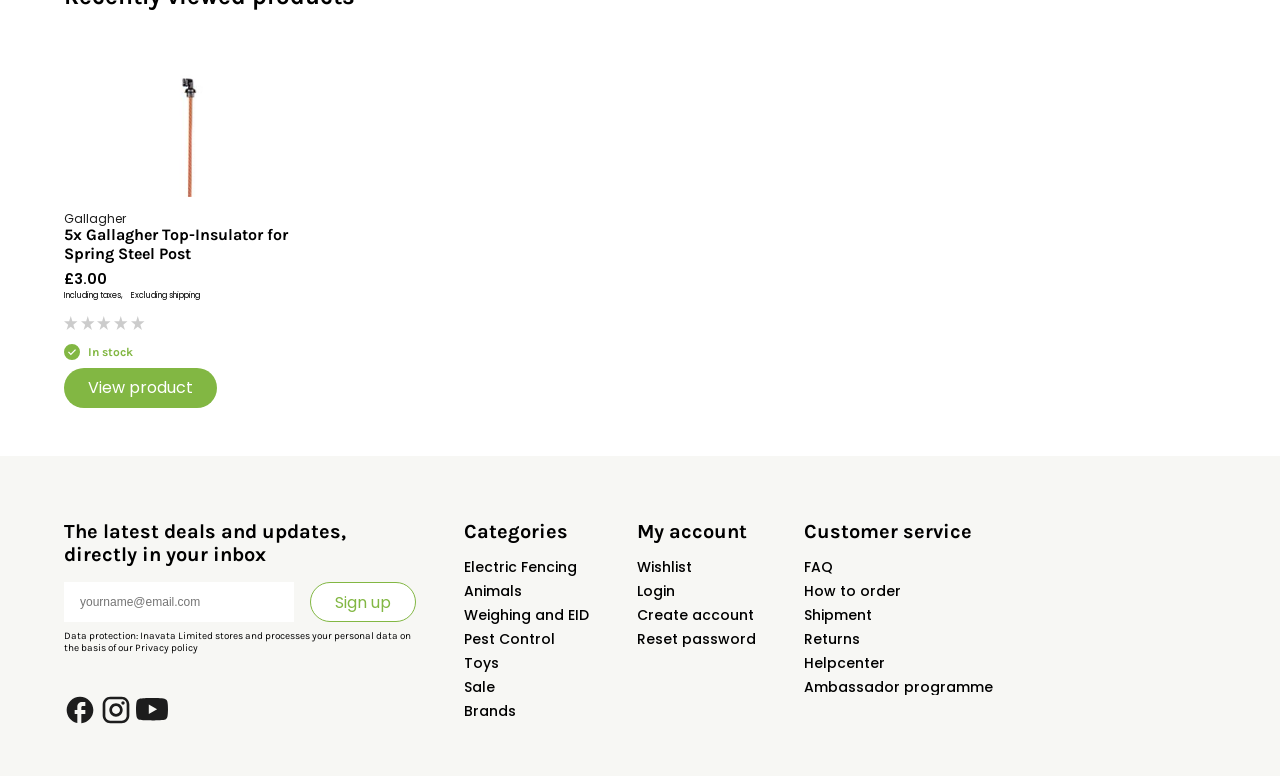How many categories are listed?
From the screenshot, supply a one-word or short-phrase answer.

6